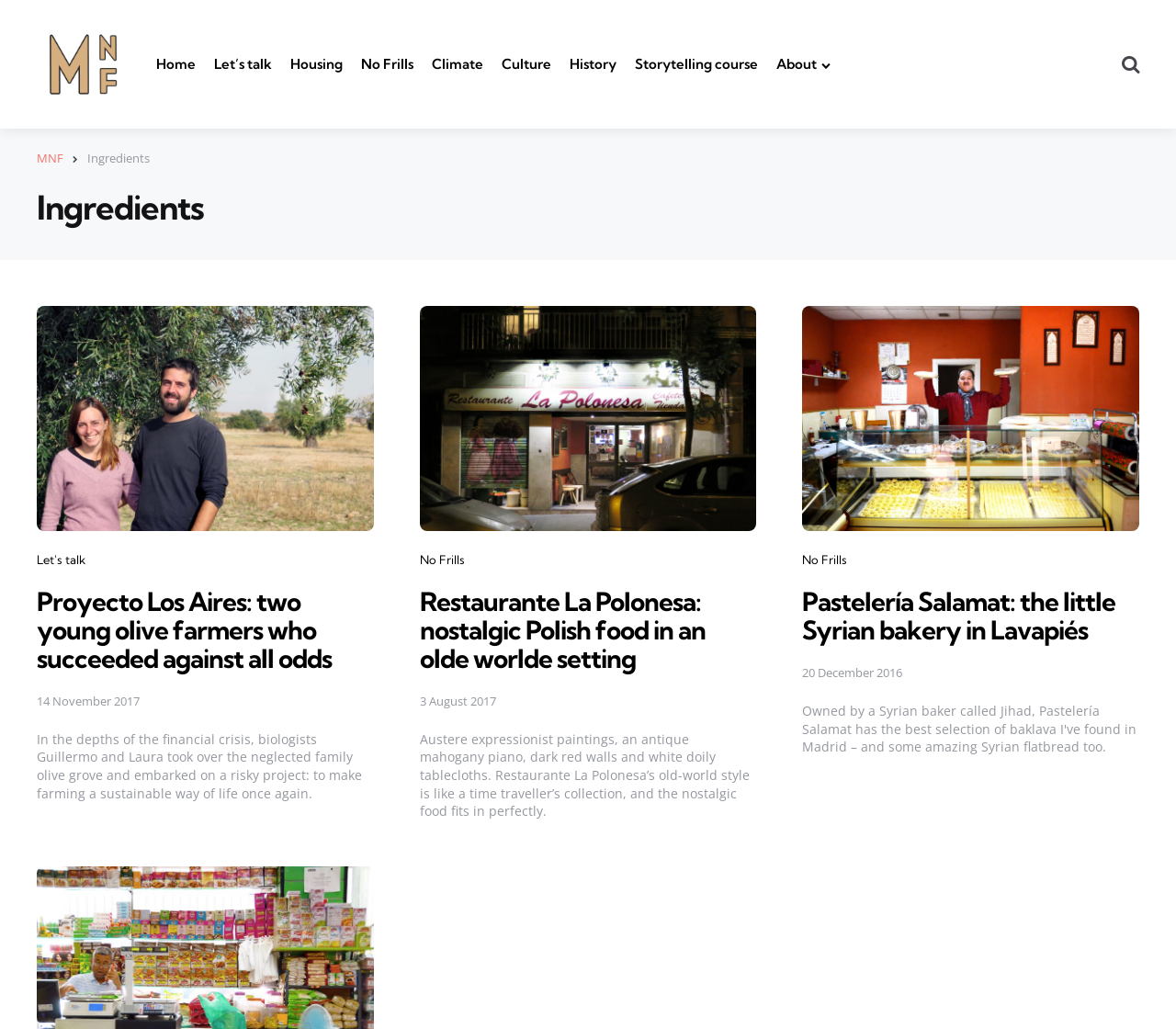What is the nationality of the baker in the third article?
Using the picture, provide a one-word or short phrase answer.

Syrian